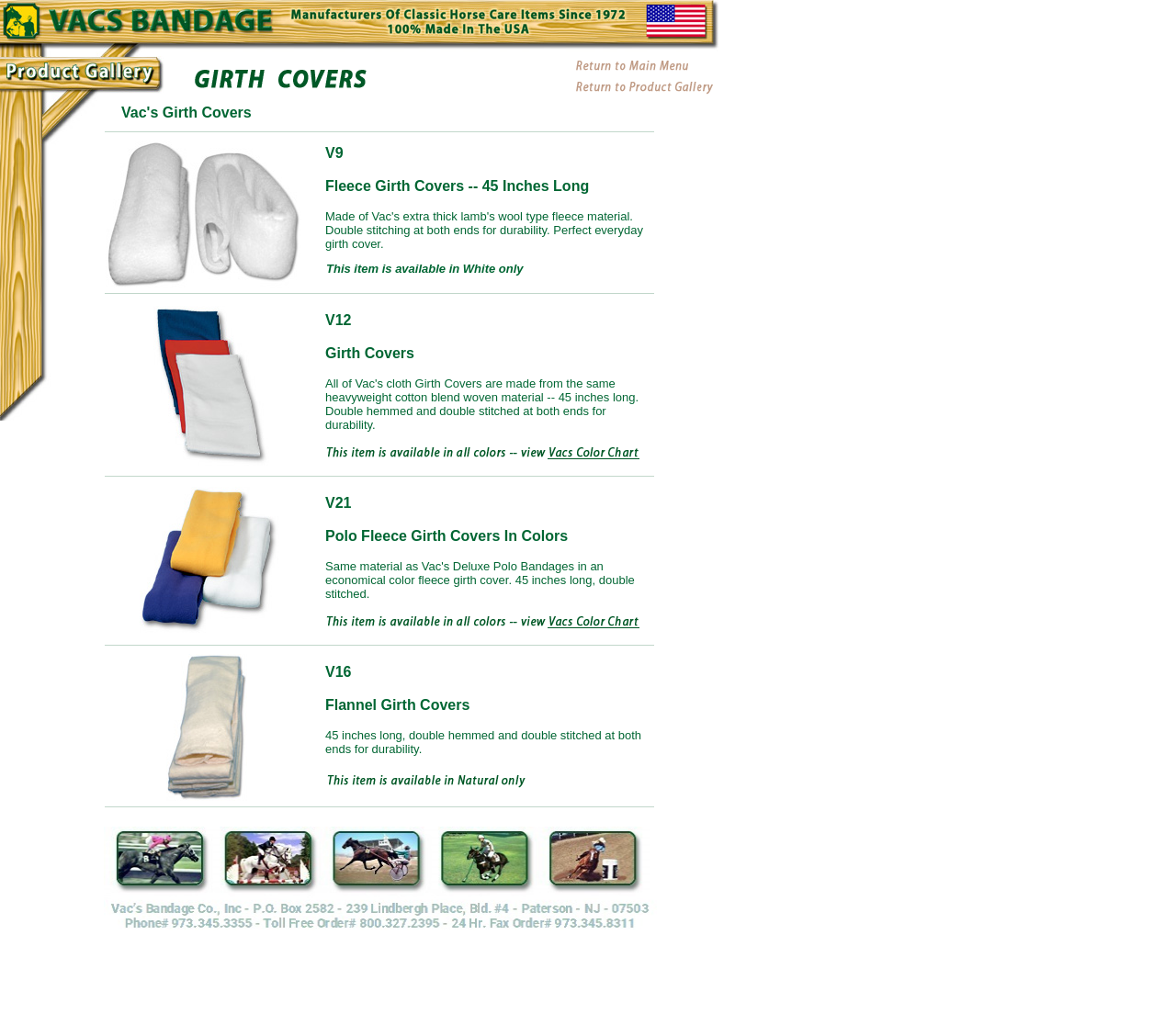Respond to the question with just a single word or phrase: 
How many gridcells are there in the second row?

5